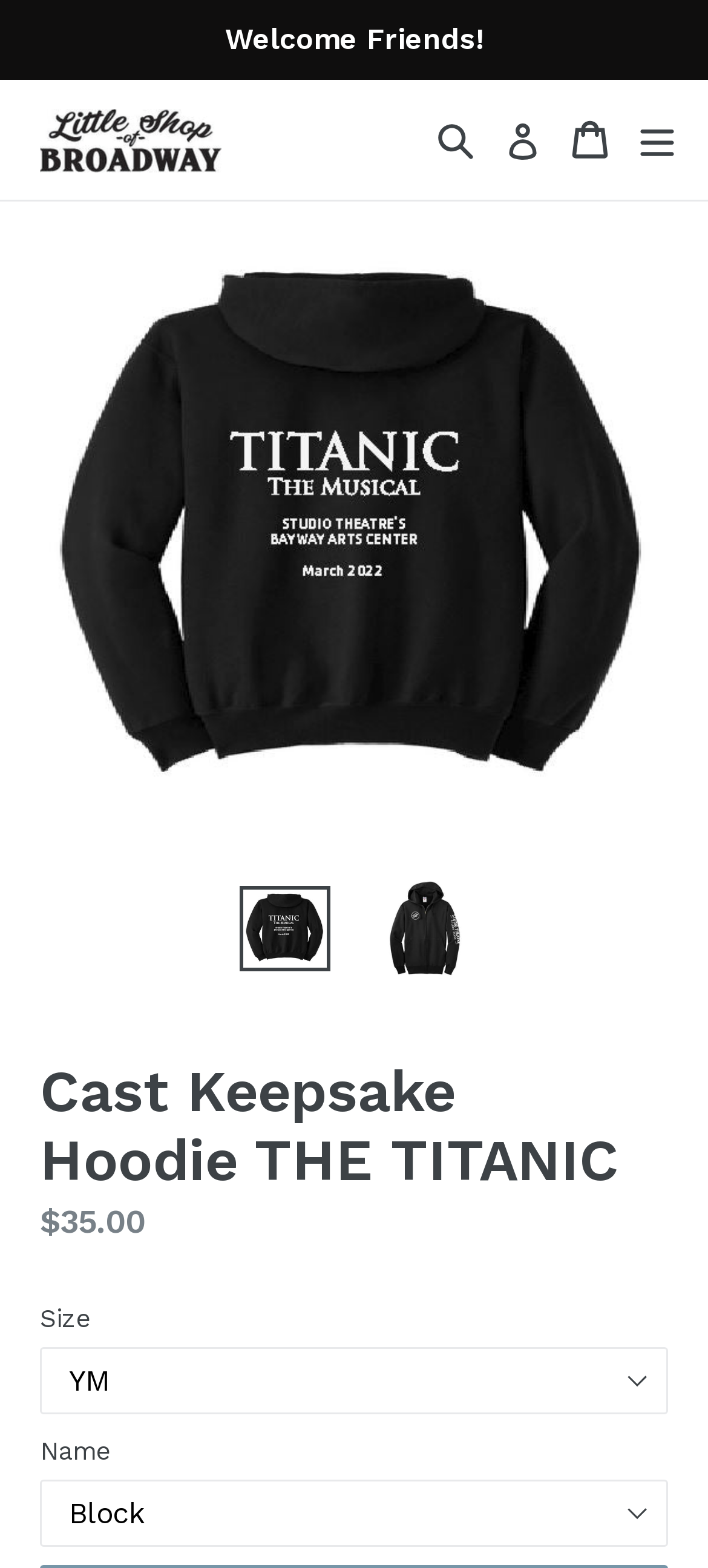Identify the primary heading of the webpage and provide its text.

Cast Keepsake Hoodie THE TITANIC